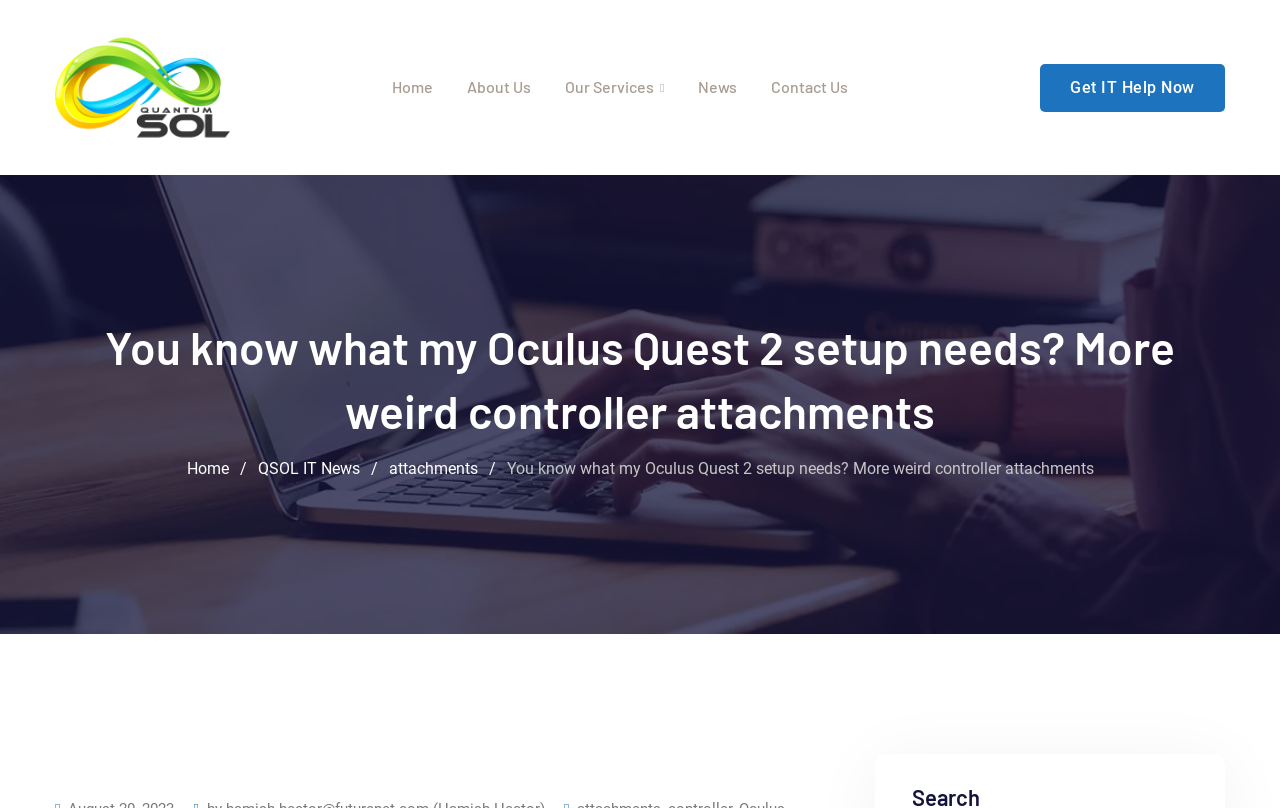Please find the bounding box coordinates of the element that needs to be clicked to perform the following instruction: "Contact us". The bounding box coordinates should be four float numbers between 0 and 1, represented as [left, top, right, bottom].

None